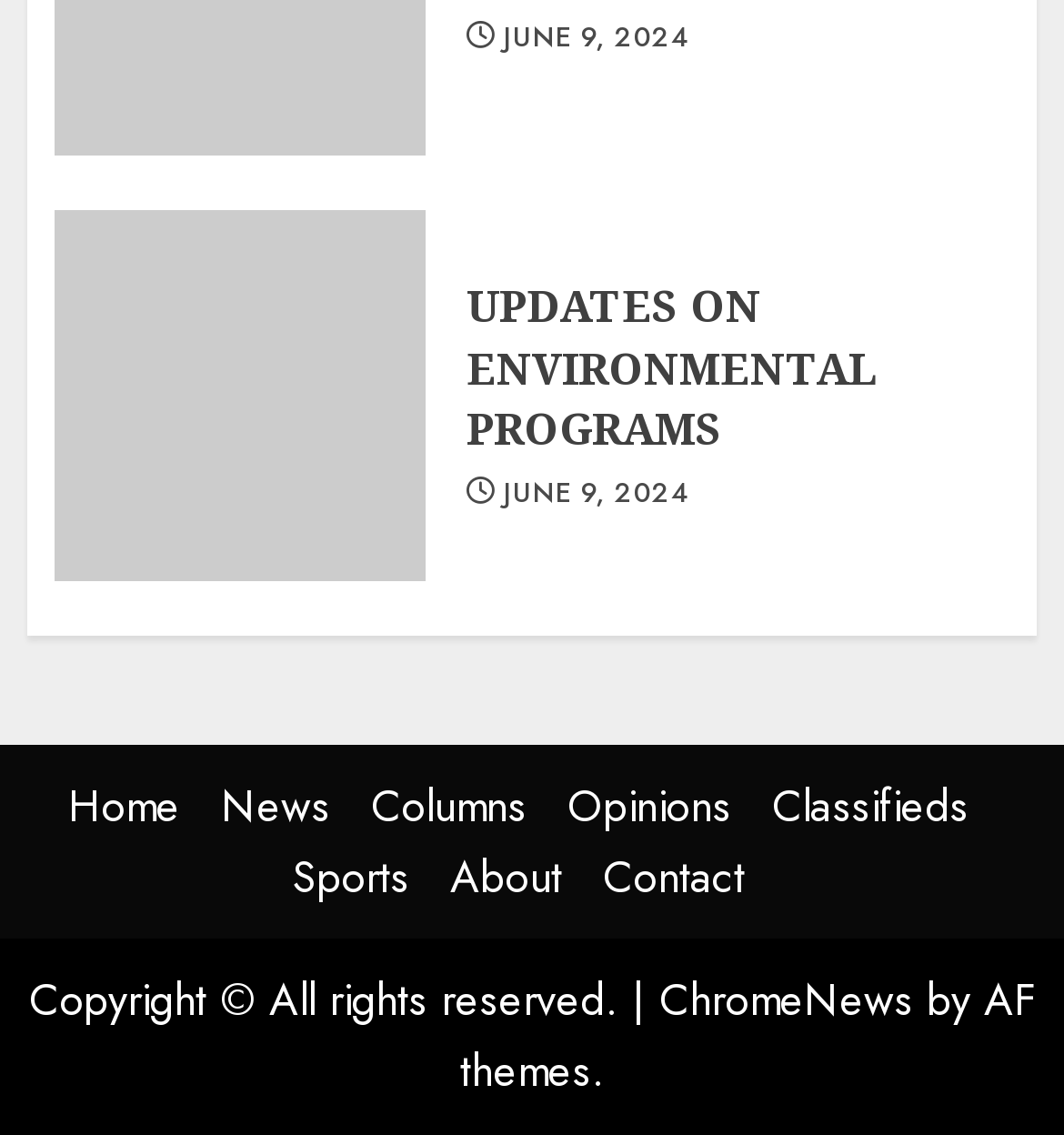Please specify the bounding box coordinates in the format (top-left x, top-left y, bottom-right x, bottom-right y), with values ranging from 0 to 1. Identify the bounding box for the UI component described as follows: Home

[0.064, 0.683, 0.169, 0.739]